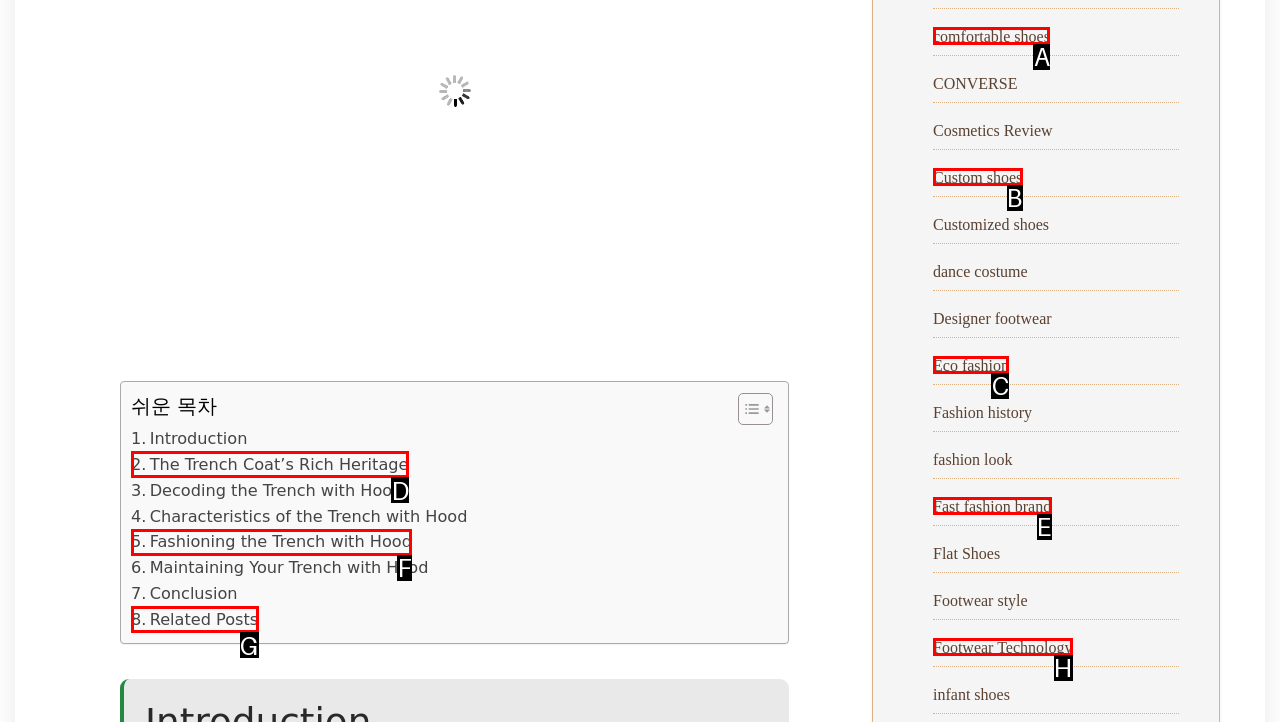Identify the HTML element that corresponds to the description: Fast fashion brand
Provide the letter of the matching option from the given choices directly.

E